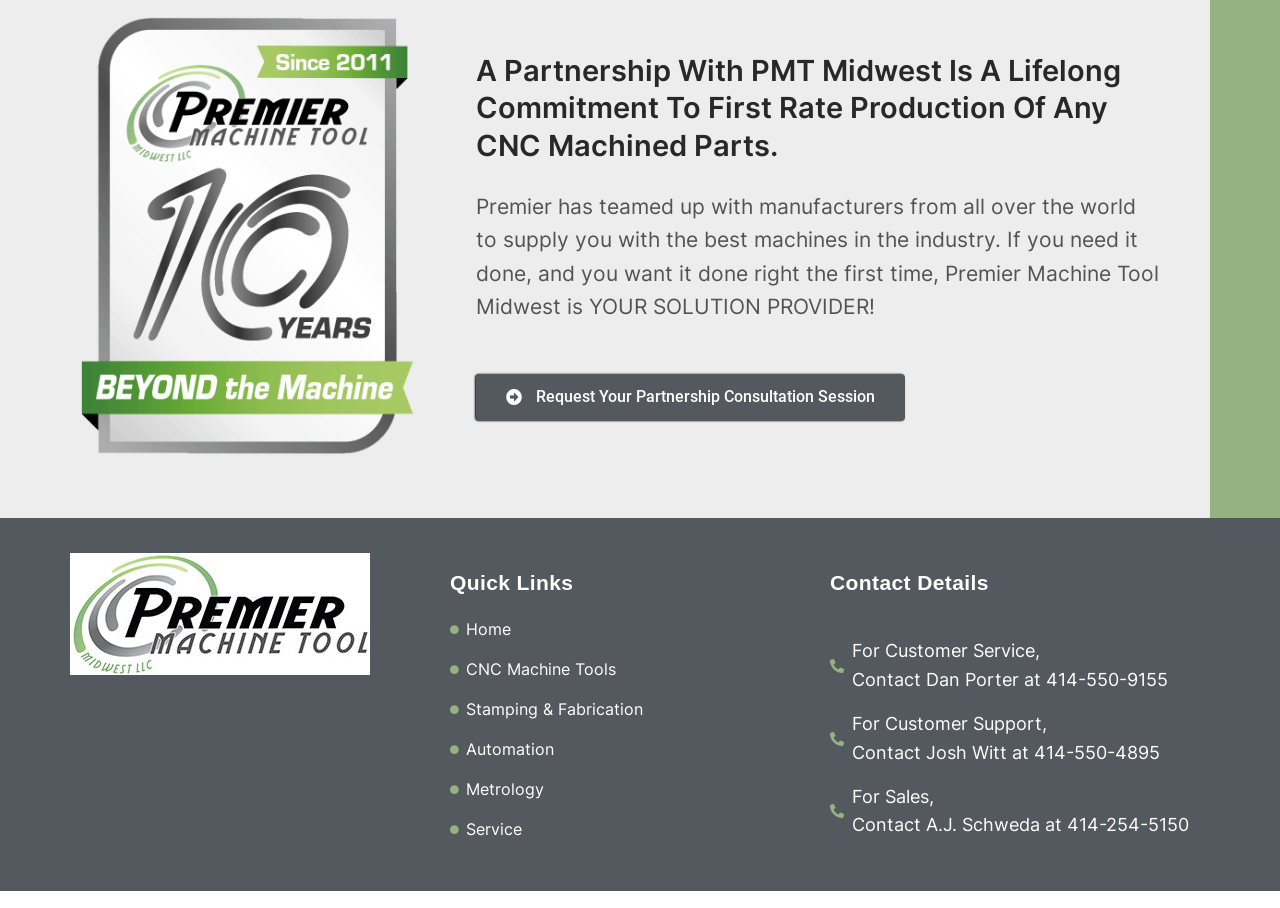Using a single word or phrase, answer the following question: 
How can I contact Dan Porter?

414-550-9155